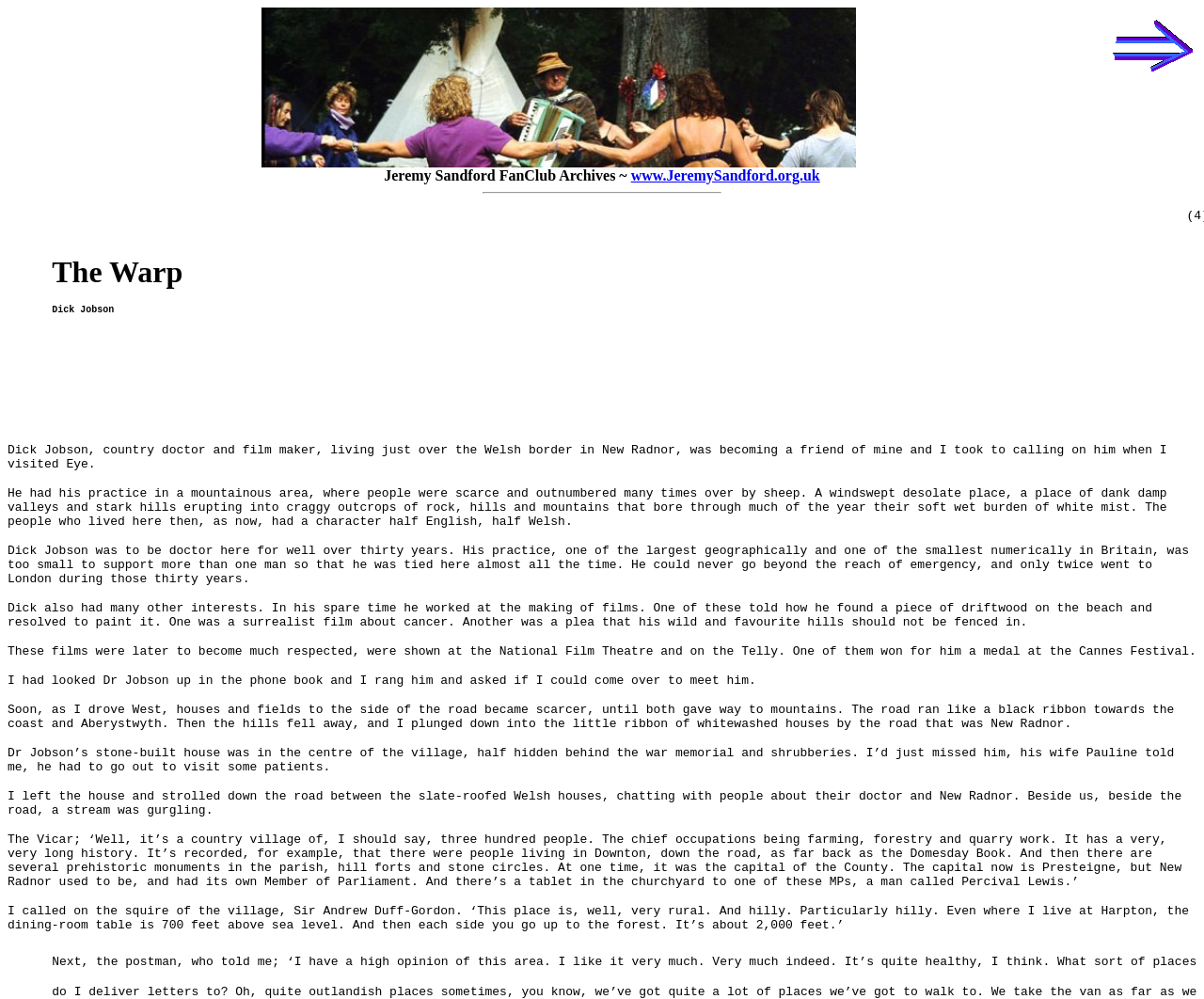Give a concise answer using one word or a phrase to the following question:
What is the location of Dr. Jobson's house?

In the centre of New Radnor village